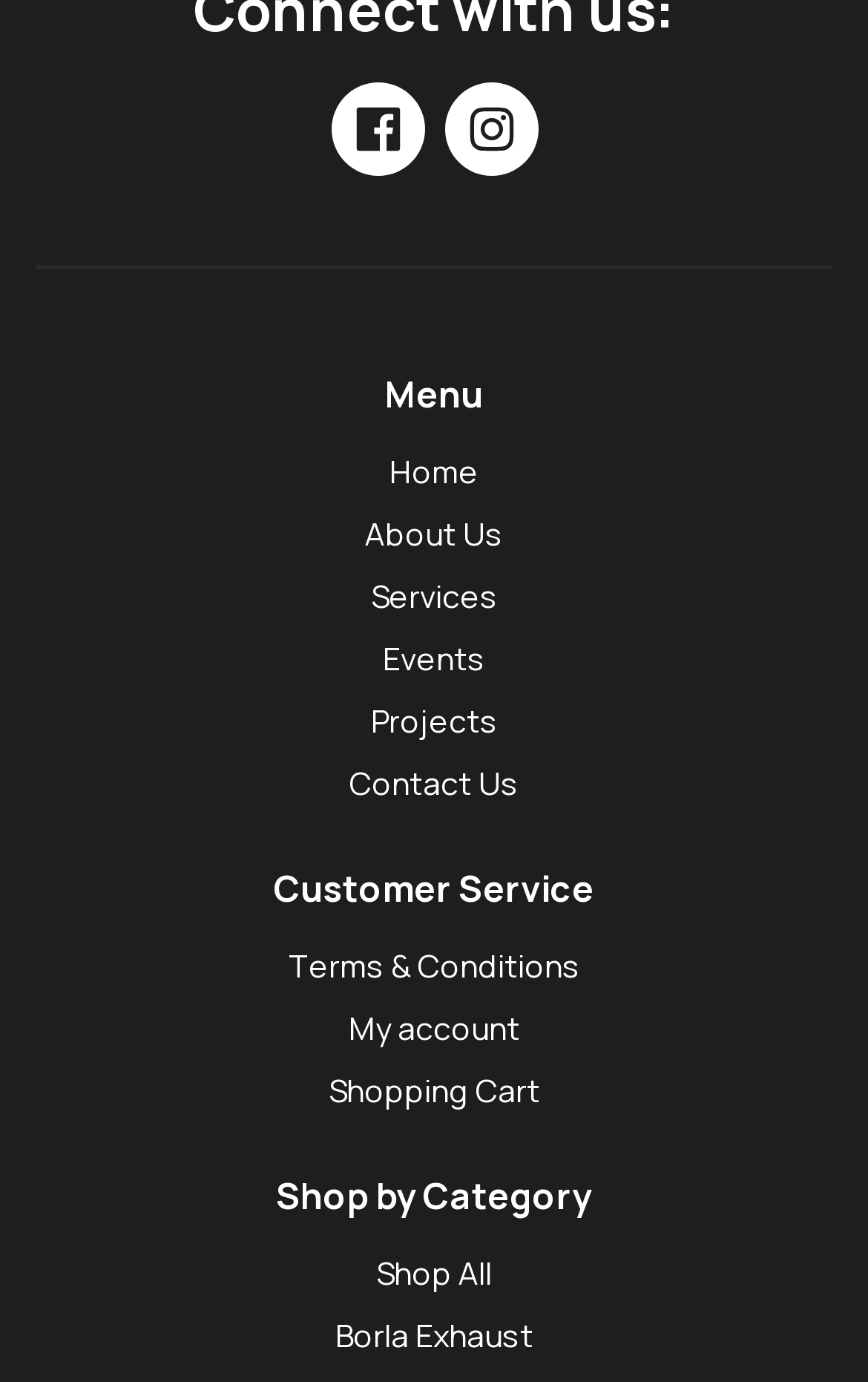Find the bounding box coordinates for the element that must be clicked to complete the instruction: "Learn about Services". The coordinates should be four float numbers between 0 and 1, indicated as [left, top, right, bottom].

[0.427, 0.415, 0.573, 0.446]